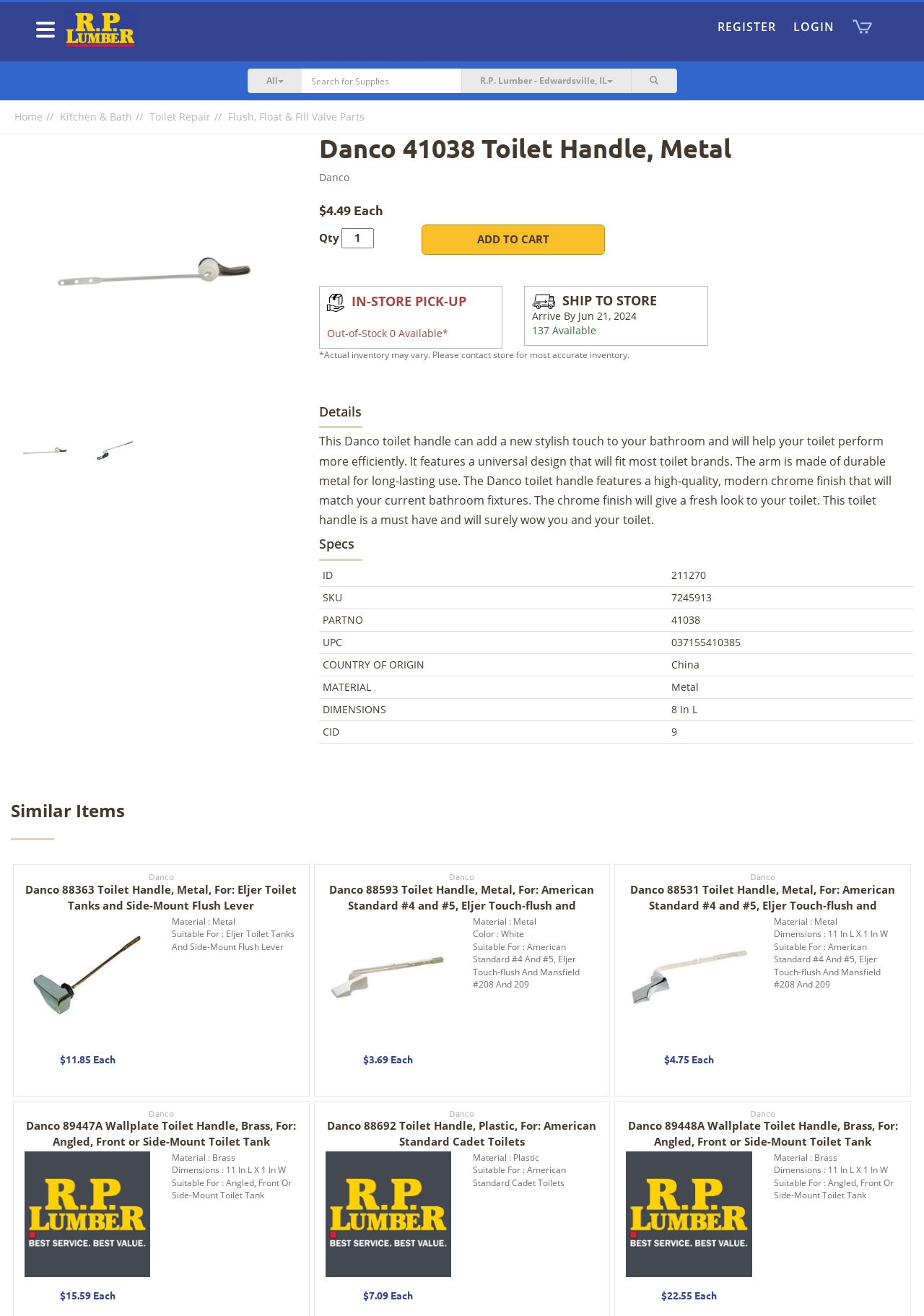Please specify the bounding box coordinates for the clickable region that will help you carry out the instruction: "View Danco 41038 Toilet Handle details".

[0.023, 0.11, 0.31, 0.311]